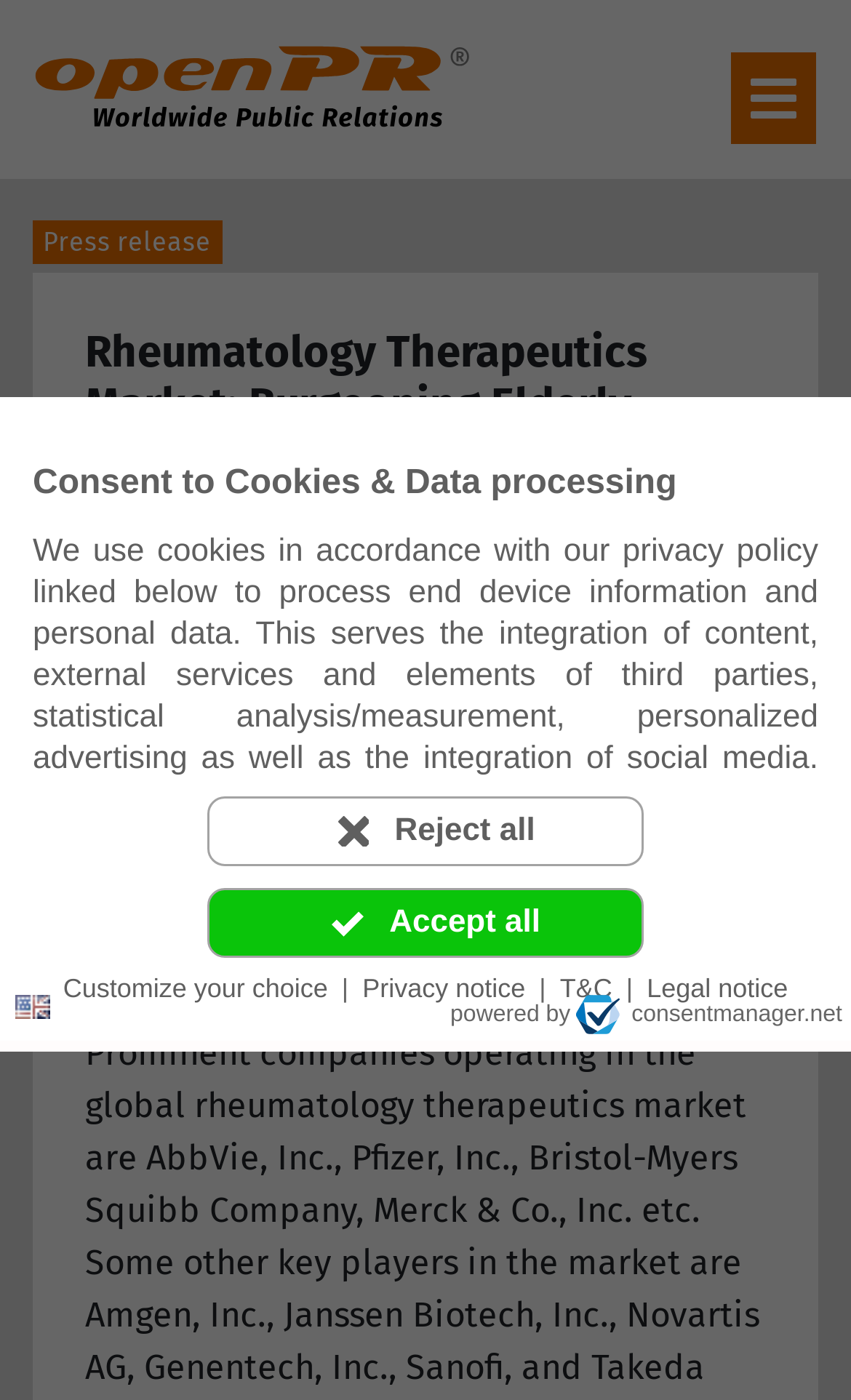Articulate a complete and detailed caption of the webpage elements.

The webpage appears to be a press release page on openPR.com, with a focus on the Rheumatology Therapeutics Market. At the top of the page, there is a prominent heading that reads "Rheumatology Therapeutics Market: Burgeoning Elderly Population Drives Growth". Below this heading, there is a subheading that indicates the date and time of the press release, "02-26-2018 10:34 AM CET", along with a category label "Health & Medicine".

To the left of the heading, there is an openPR logo, which is an image. Below the heading, there is a brief description of the press release, which is attributed to "TMR - Research Report". There is also a link to the full report, accompanied by an image.

On the top-right corner of the page, there is a language selection button, currently set to "en". Below this, there is a cookie consent dialog box, which takes up a significant portion of the page. The dialog box contains a heading, a block of text explaining the use of cookies, and three buttons: "Reject all", "Accept all", and "Customize your choice". The buttons are accompanied by small images.

At the bottom of the page, there are several links to related pages, including "Privacy notice", "T&C", and "Legal notice". There is also a link to the consent manager's website, accompanied by an image.